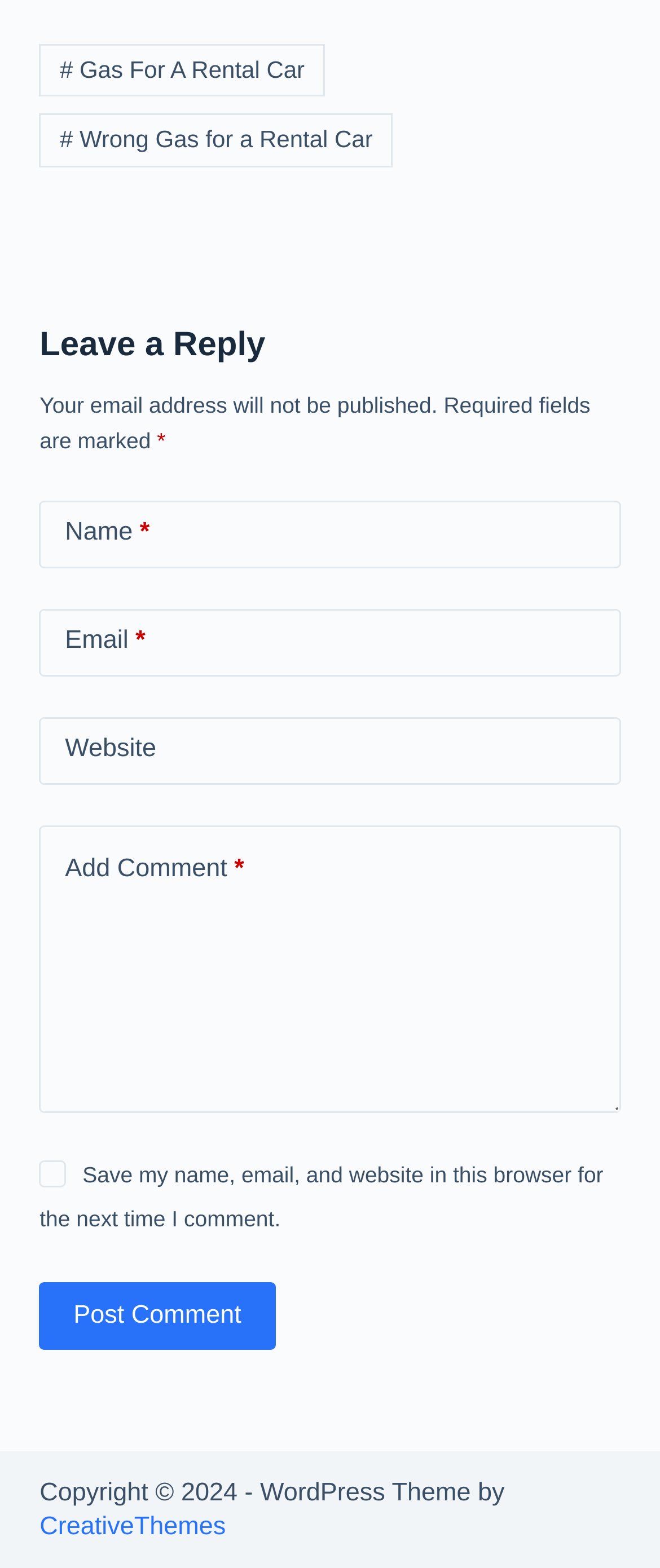Identify the bounding box coordinates of the clickable region to carry out the given instruction: "Enter your name".

[0.06, 0.319, 0.94, 0.362]